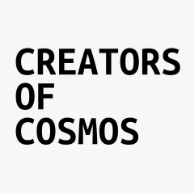What is the purpose of the text's contrast with the background?
Please give a detailed and elaborate answer to the question.

The stark contrast of the text against a simplistic background is intended to enhance readability and draw the viewer's focus to the title, making it more attention-grabbing and effective in conveying the message.